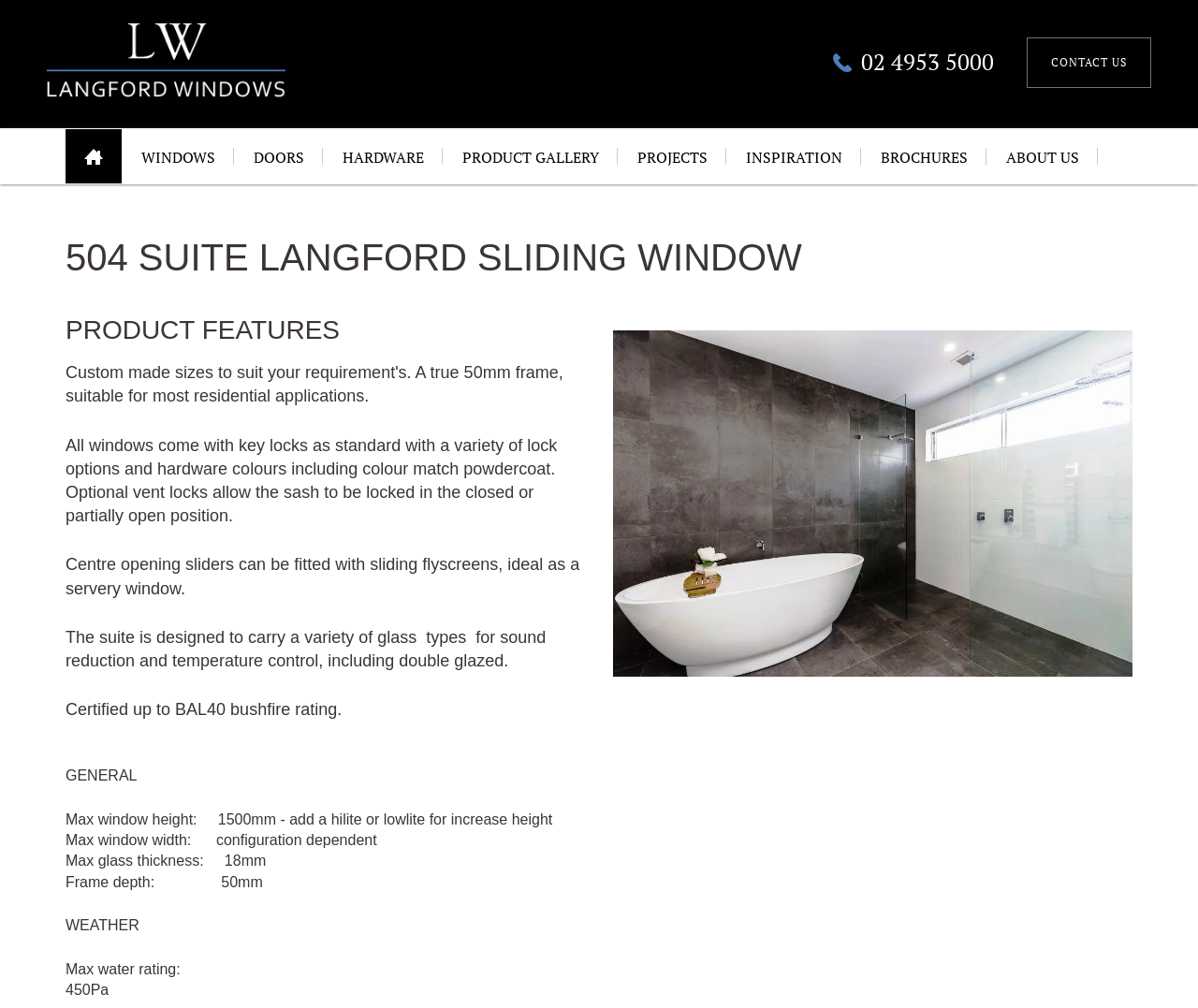Please specify the coordinates of the bounding box for the element that should be clicked to carry out this instruction: "Click the 'CONTACT US' link". The coordinates must be four float numbers between 0 and 1, formatted as [left, top, right, bottom].

[0.857, 0.037, 0.961, 0.087]